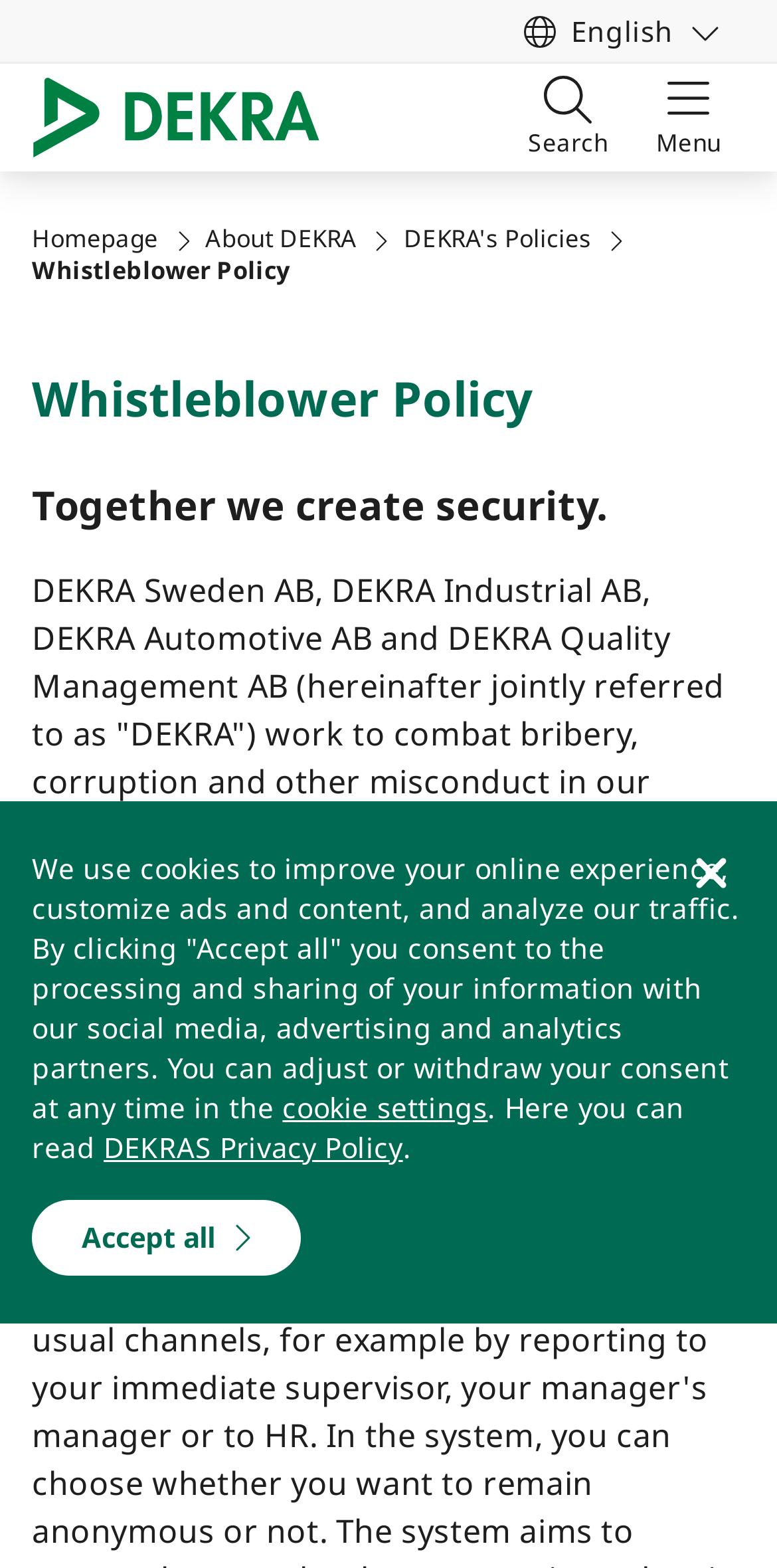Can you identify the bounding box coordinates of the clickable region needed to carry out this instruction: 'Read DEKRA's policies'? The coordinates should be four float numbers within the range of 0 to 1, stated as [left, top, right, bottom].

[0.52, 0.142, 0.762, 0.163]